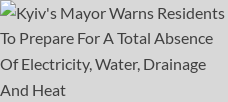What is the tone of the announcement?
Provide a detailed answer to the question using information from the image.

The language used in the headline, such as 'Prepare For A Total Absence...' and ' Warns Residents...' conveys a sense of urgency and gravity, indicating that the situation is critical and requires immediate attention.